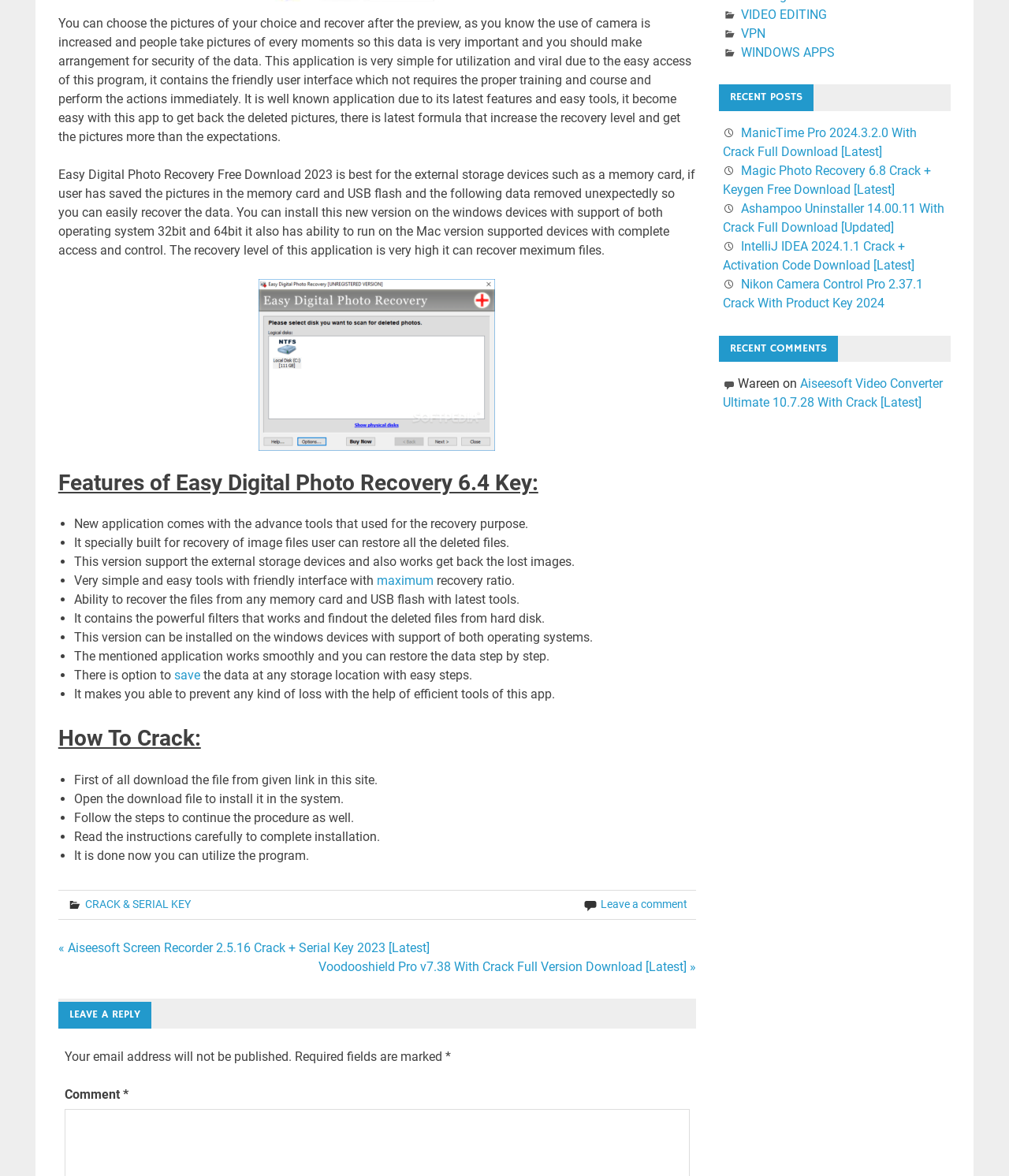Provide the bounding box coordinates of the HTML element described as: "Leave a comment". The bounding box coordinates should be four float numbers between 0 and 1, i.e., [left, top, right, bottom].

[0.595, 0.763, 0.681, 0.774]